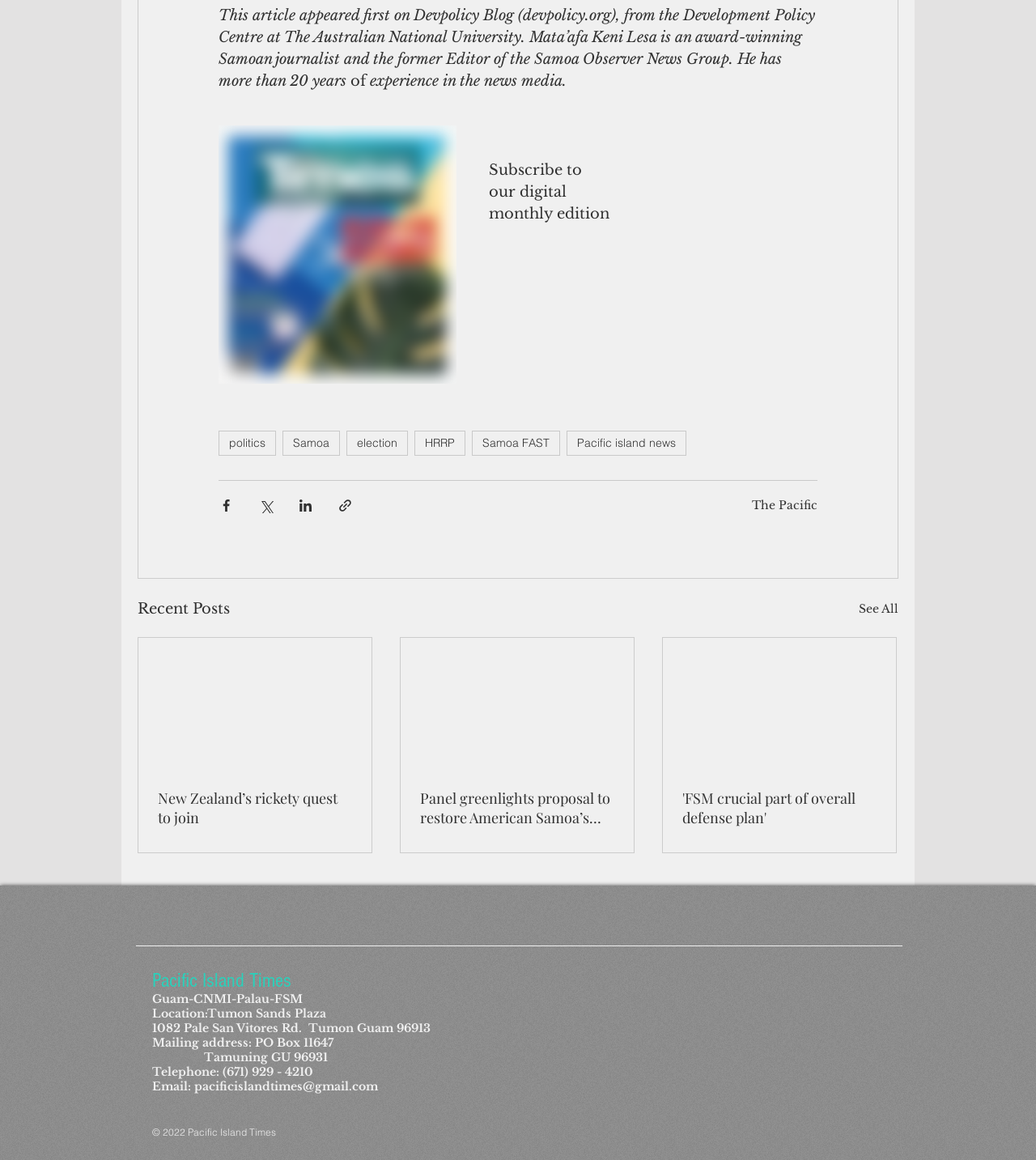Pinpoint the bounding box coordinates of the clickable element to carry out the following instruction: "Search for something."

None